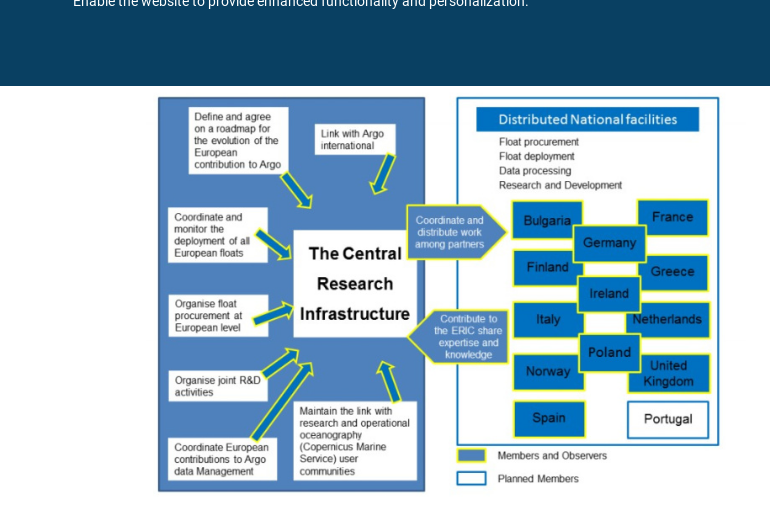Answer this question using a single word or a brief phrase:
How many countries are involved in the Euro-Argo research infrastructure?

12